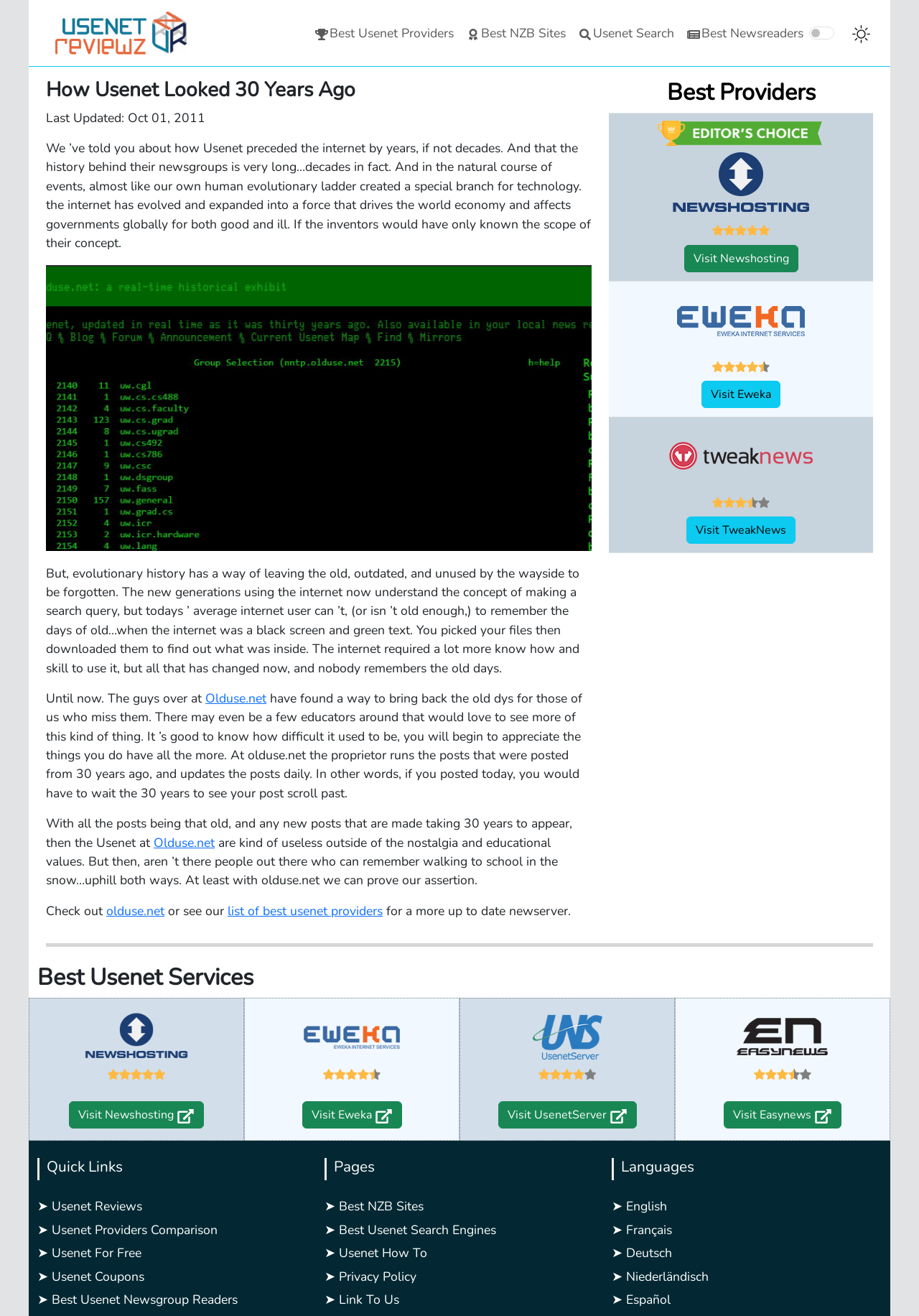Identify the bounding box coordinates of the area that should be clicked in order to complete the given instruction: "Click on the 'Best Usenet Providers' link". The bounding box coordinates should be four float numbers between 0 and 1, i.e., [left, top, right, bottom].

[0.335, 0.014, 0.5, 0.037]